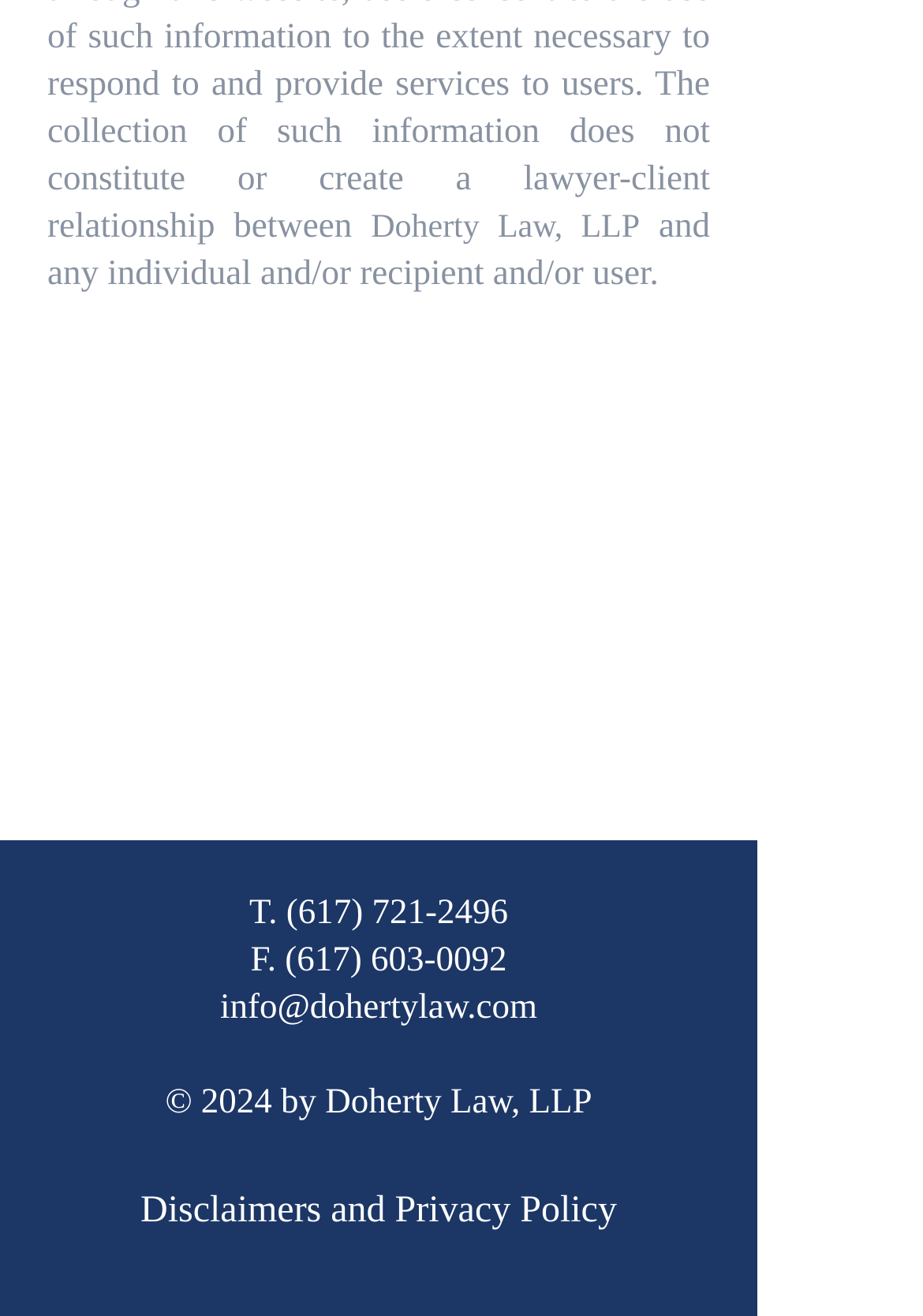Give a short answer to this question using one word or a phrase:
How many phone numbers are listed?

2